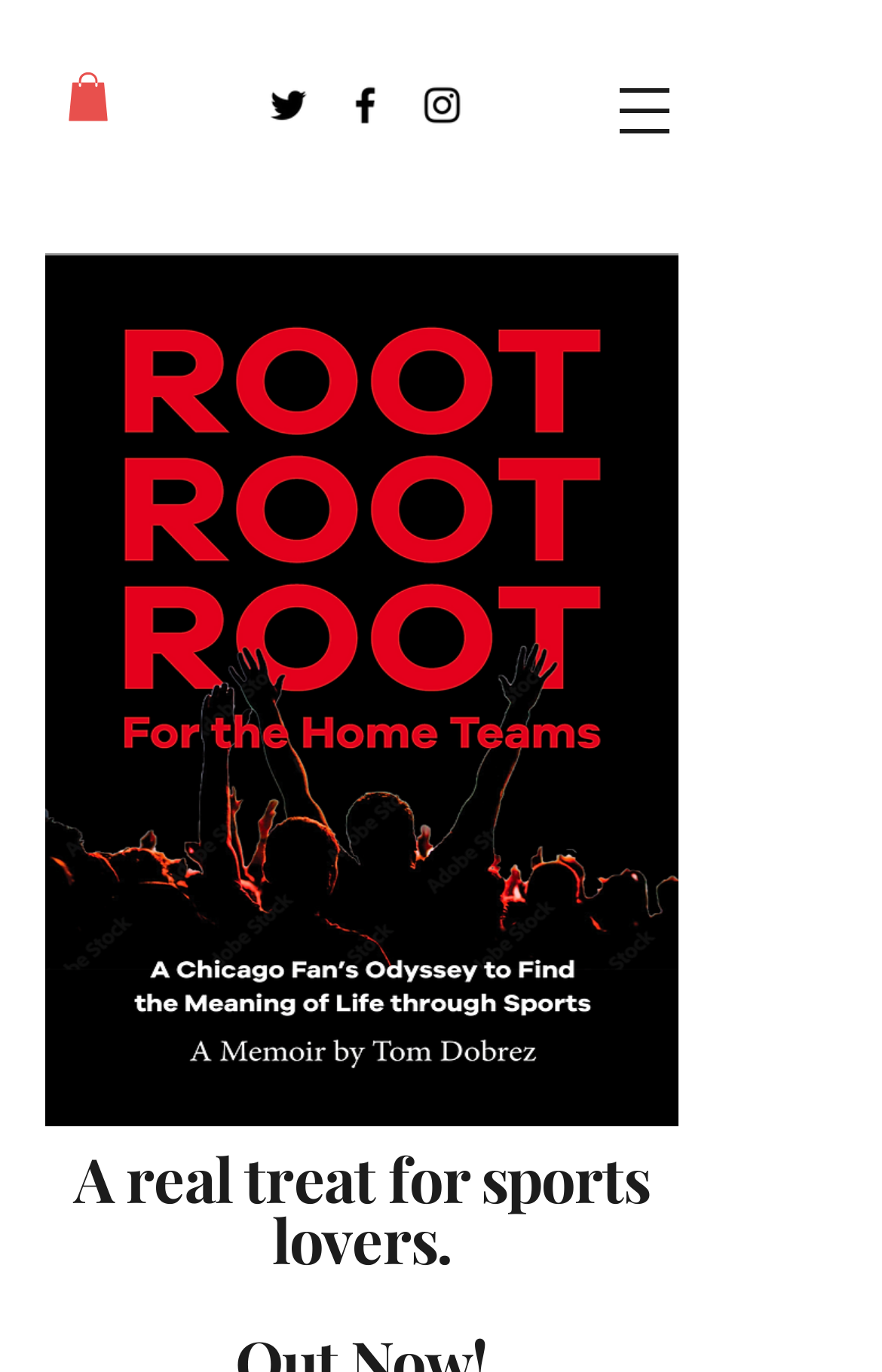Find and extract the text of the primary heading on the webpage.

A real treat for sports lovers.

Out Now!